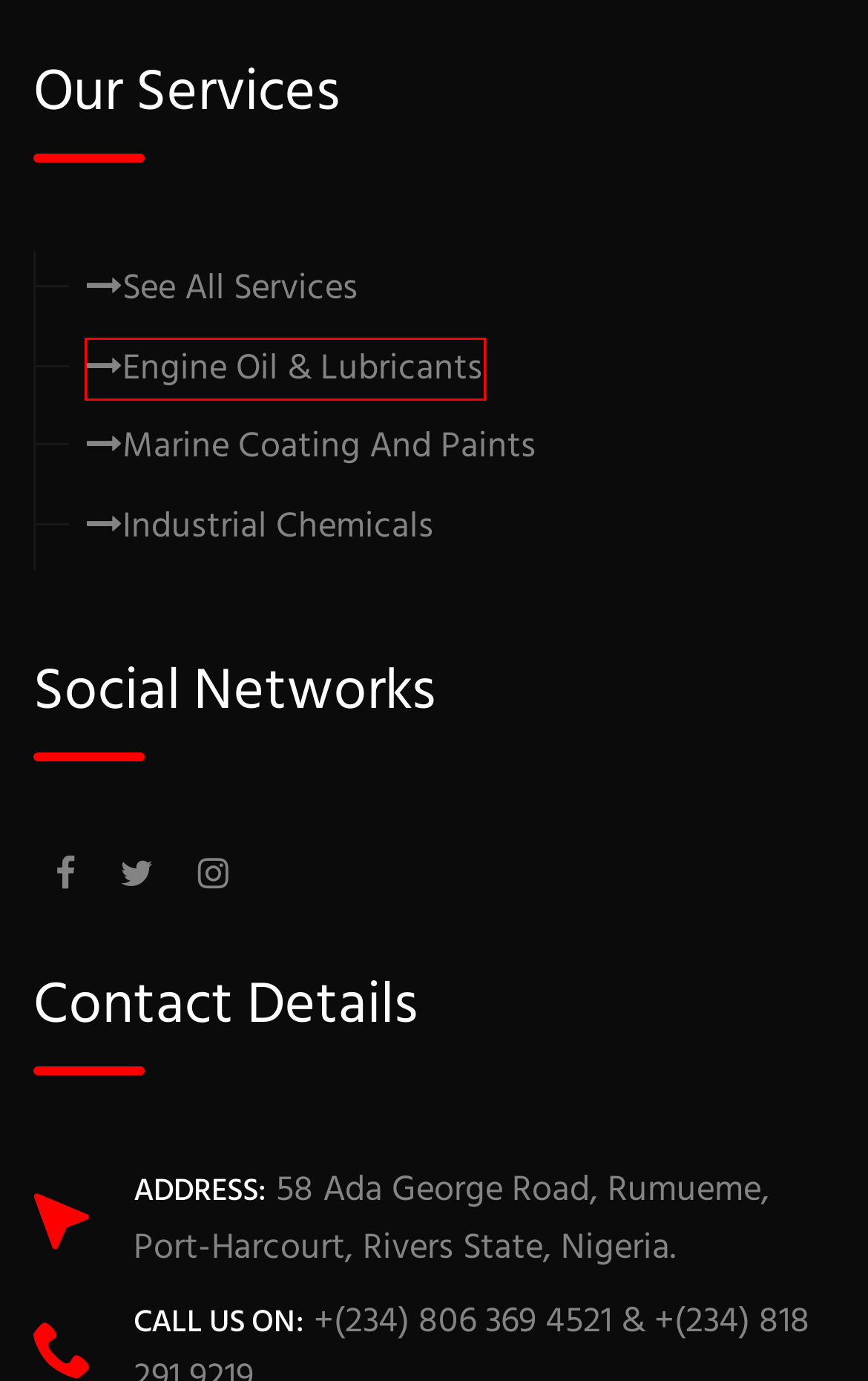Look at the screenshot of a webpage with a red bounding box and select the webpage description that best corresponds to the new page after clicking the element in the red box. Here are the options:
A. Contact – Lexok Global
B. About Us – Lexok Global
C. Marine Coating And Paints – Lexok Global
D. Engine Oil & Lubricants – Lexok Global
E. Home - Lexok Global Shop
F. Industrial Chemicals – Lexok Global
G. Lexok Global – Online Shopping
H. Uncategorized – Lexok Global

D